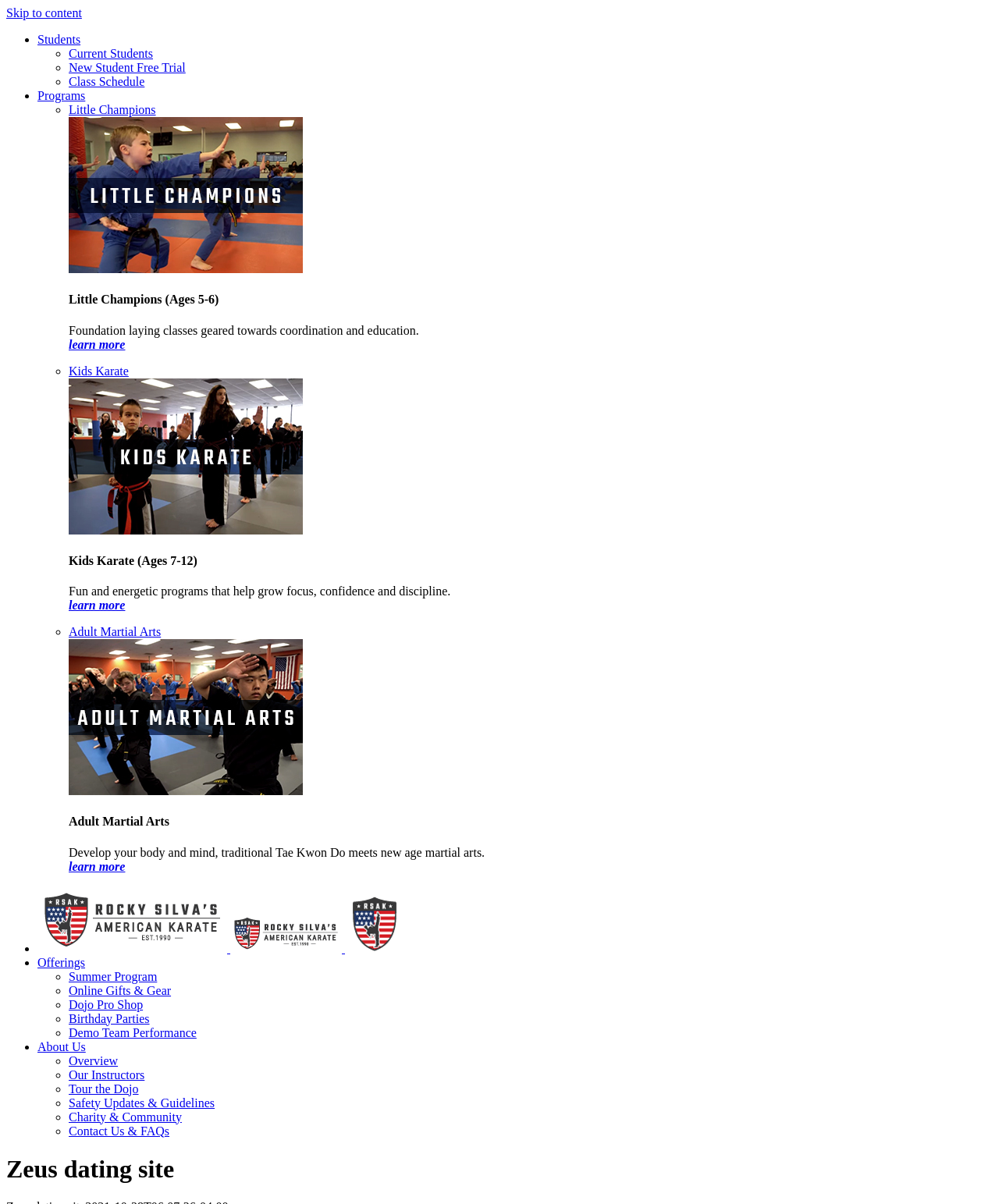Please analyze the image and give a detailed answer to the question:
How many programs are listed under 'Programs'?

I counted the number of links under the 'Programs' section, which are 'Little Champions', 'Kids Karate', and 'Adult Martial Arts'. Therefore, there are 3 programs listed.